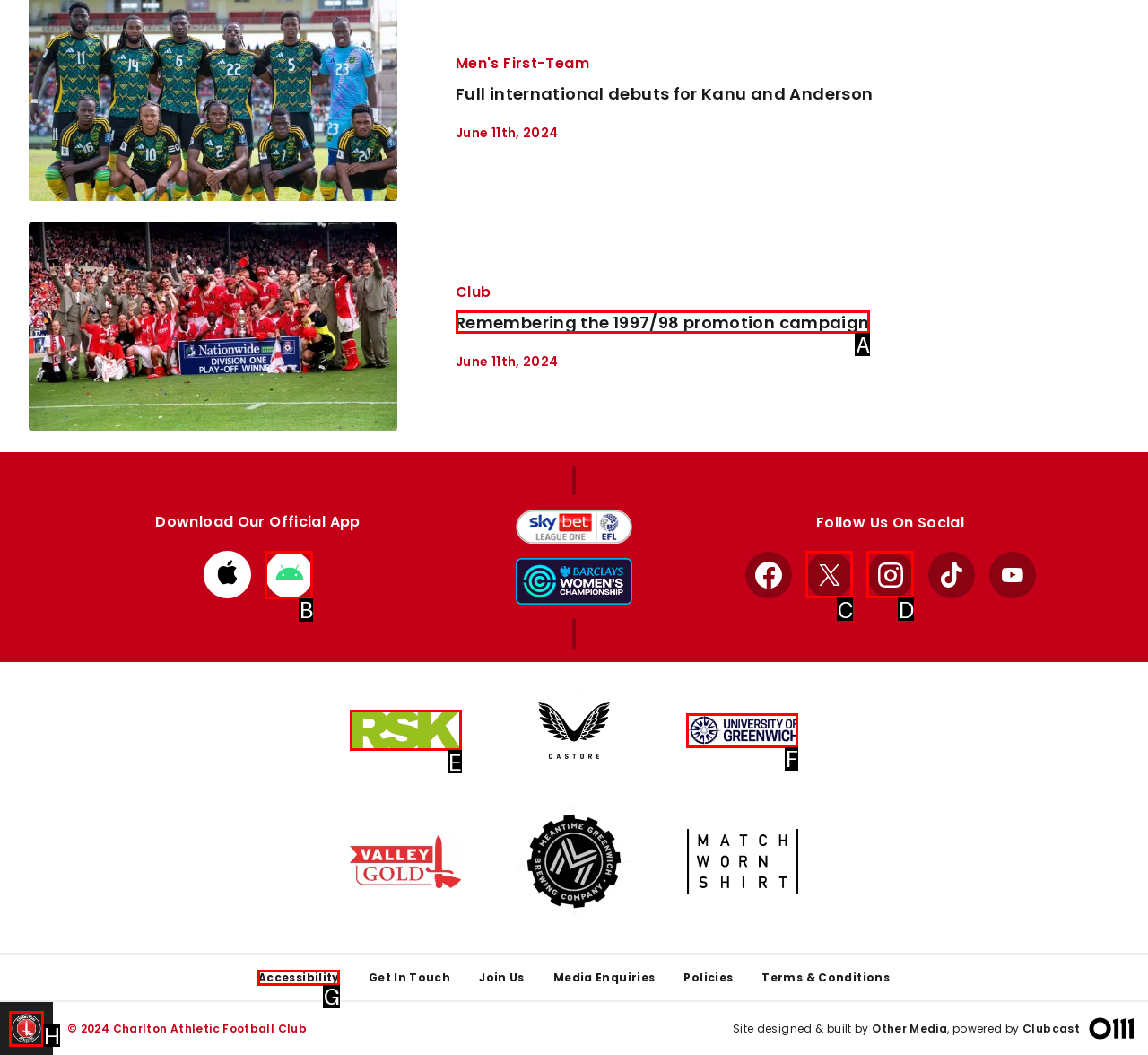Identify the letter of the option to click in order to Visit the Charlton Athletic Football Club website. Answer with the letter directly.

H